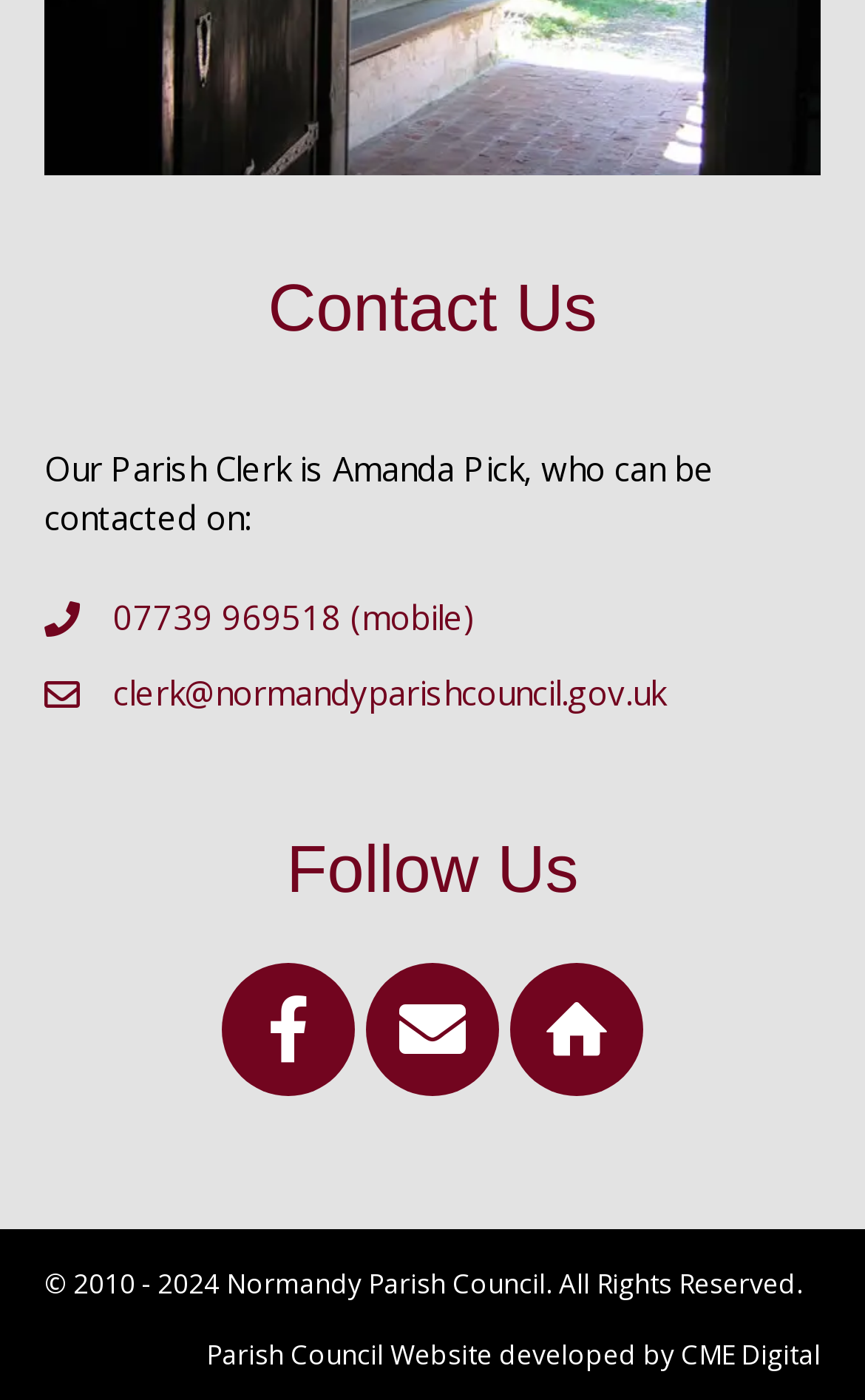What is the contact number of the Parish Clerk?
Kindly give a detailed and elaborate answer to the question.

I found the contact information of the Parish Clerk, Amanda Pick, which includes a mobile number. The mobile number is 07739 969518, which is a link on the webpage.